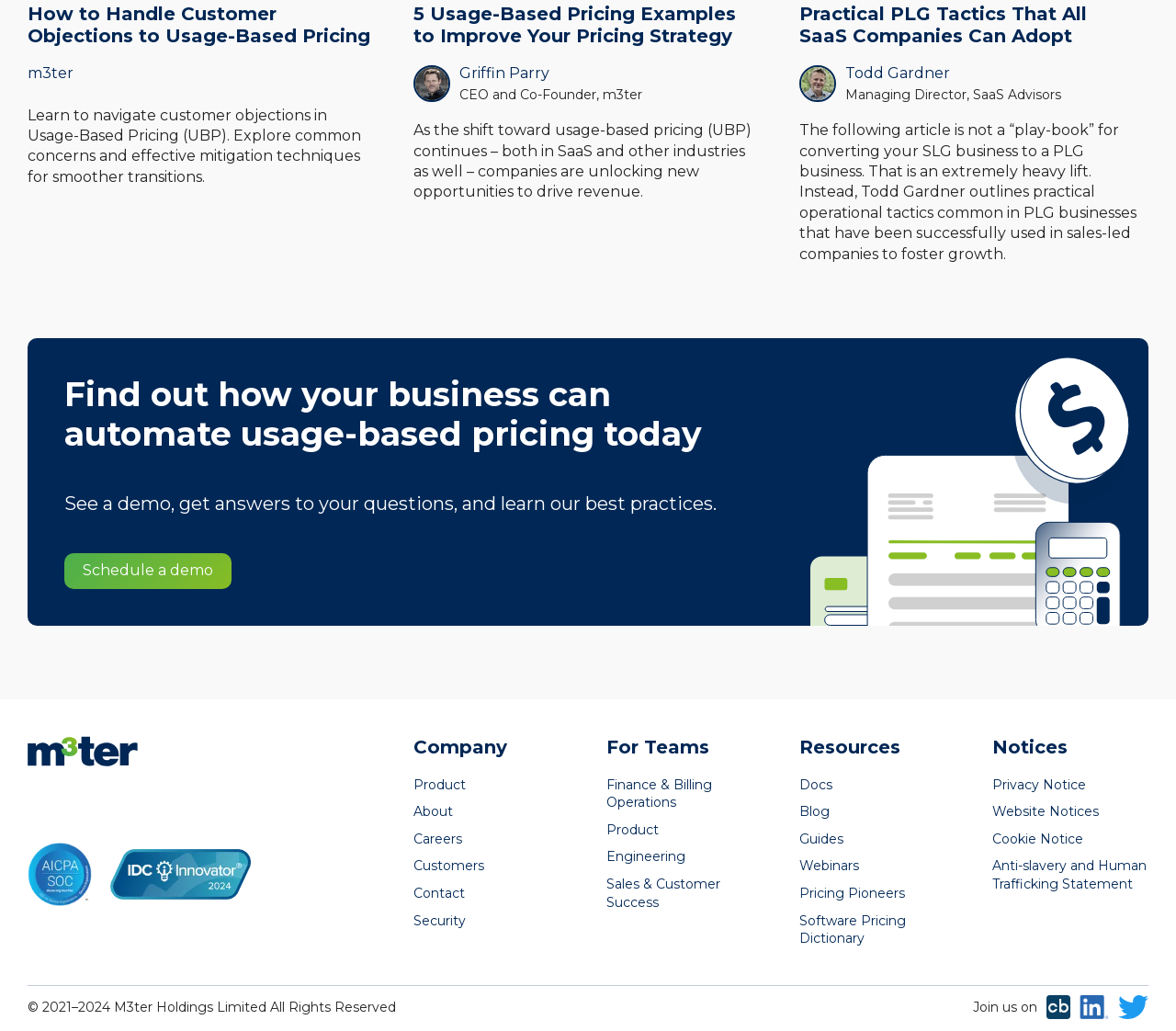Please specify the coordinates of the bounding box for the element that should be clicked to carry out this instruction: "Read the blog". The coordinates must be four float numbers between 0 and 1, formatted as [left, top, right, bottom].

[0.68, 0.779, 0.812, 0.797]